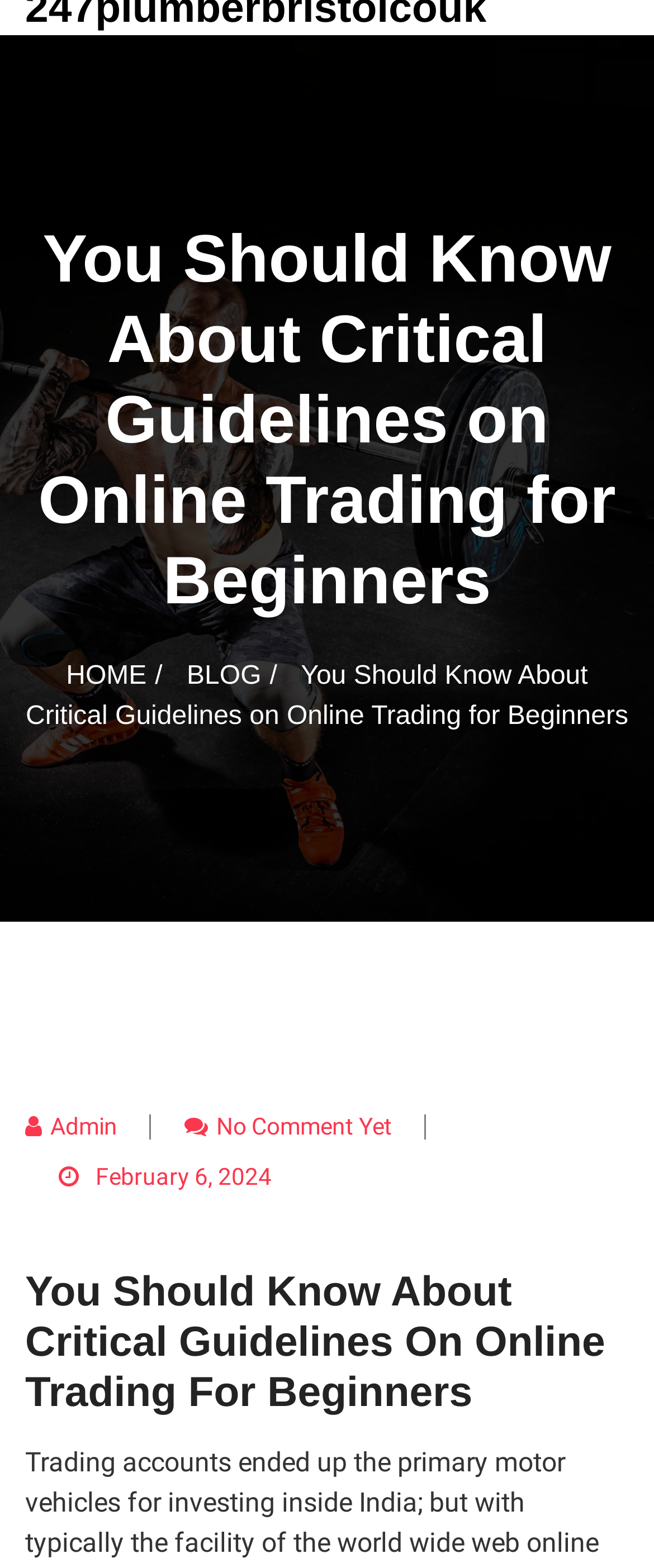Summarize the webpage in an elaborate manner.

The webpage appears to be a blog post or article about online trading for beginners. At the top, there is a large heading that reads "You Should Know About Critical Guidelines on Online Trading for Beginners". Below this heading, there are three links: "HOME/", "BLOG/", and a repeated text "You Should Know About Critical Guidelines on Online Trading for Beginners", which seems to be a static text element.

On the top-right side, there are three more links: "Admin", "No Comment Yet", and "February 6, 2024", which is accompanied by a time element. The "February 6, 2024" link is likely a publication date or timestamp for the article.

At the bottom of the page, there is another instance of the same heading "You Should Know About Critical Guidelines On Online Trading For Beginners", which seems to be a repetition of the top heading. Overall, the webpage has a simple layout with a focus on the main article title and some navigation links.